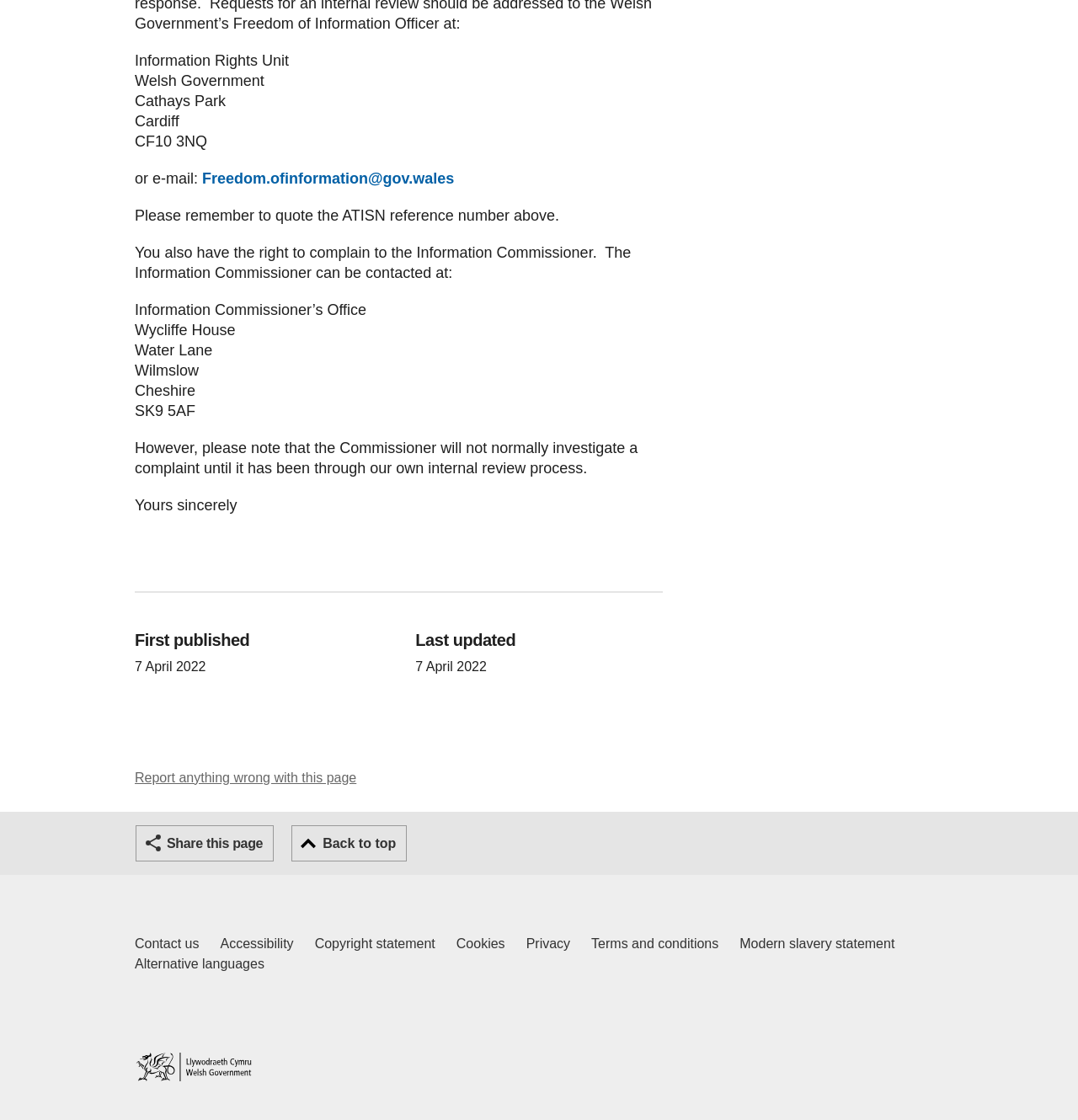Highlight the bounding box of the UI element that corresponds to this description: "Alternative languages".

[0.125, 0.852, 0.245, 0.87]